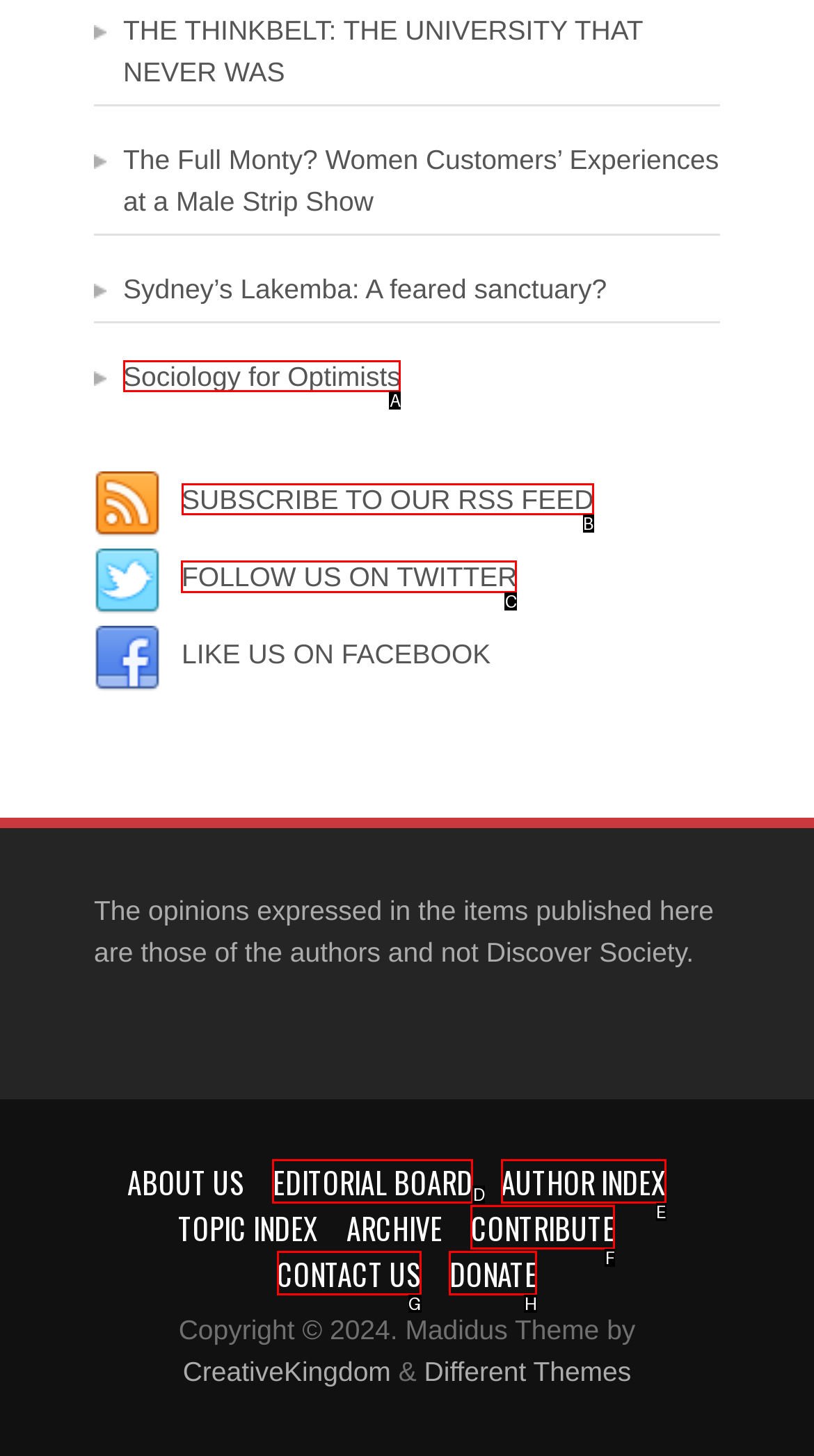Determine which HTML element should be clicked to carry out the following task: Follow on Twitter Respond with the letter of the appropriate option.

C